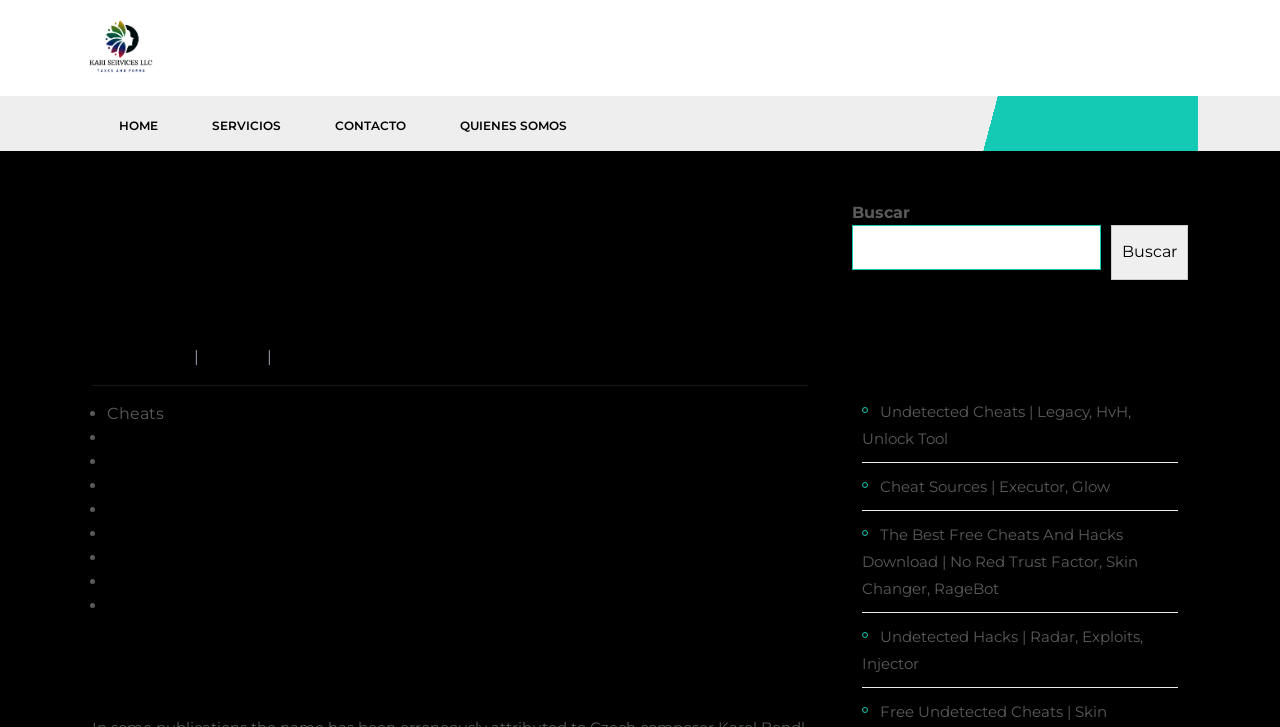Given the element description julio 7, 2023julio 7, 2023, specify the bounding box coordinates of the corresponding UI element in the format (top-left x, top-left y, bottom-right x, bottom-right y). All values must be between 0 and 1.

[0.085, 0.479, 0.148, 0.503]